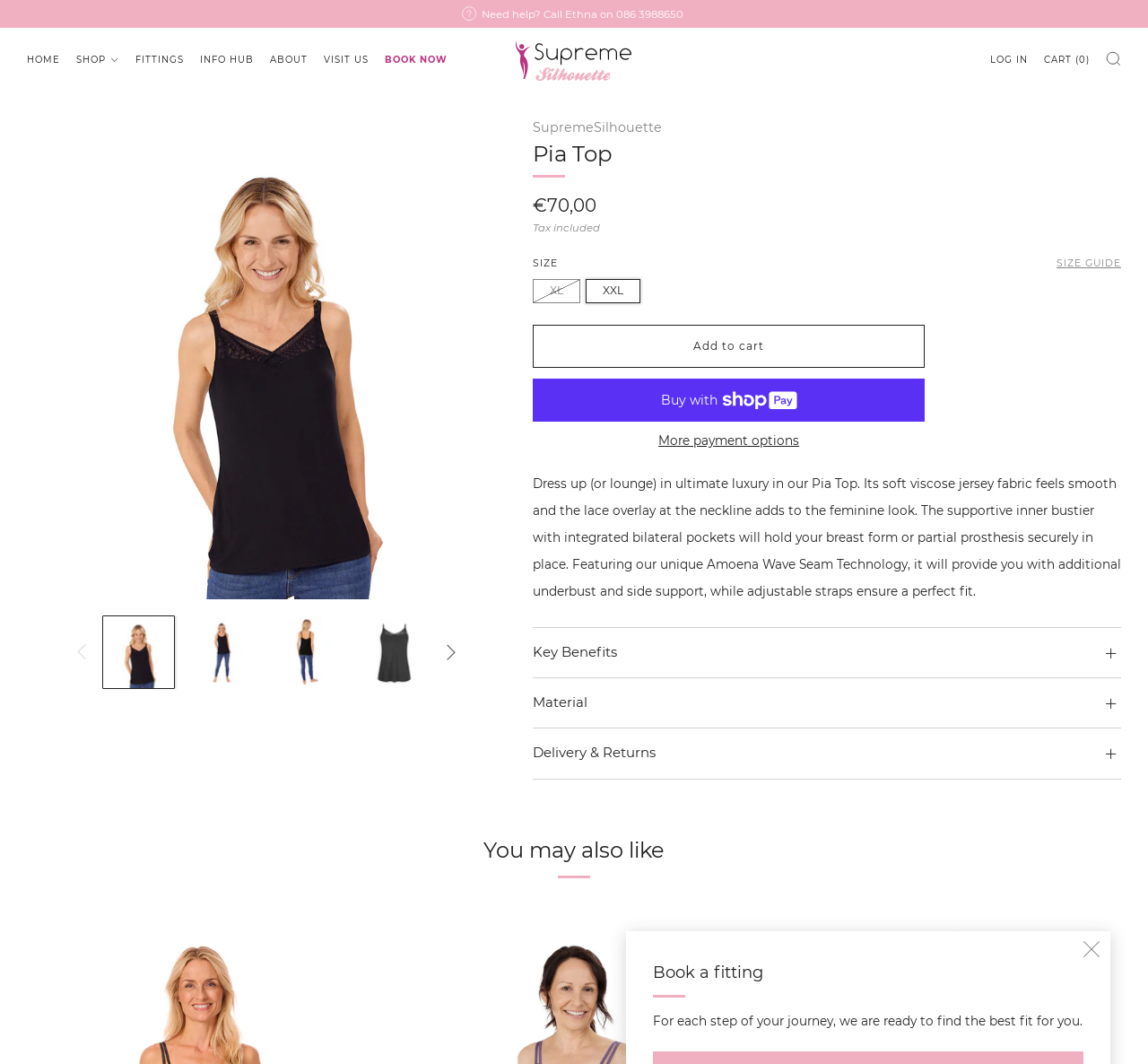Please specify the bounding box coordinates of the element that should be clicked to execute the given instruction: 'Click the 'Pia Top' link'. Ensure the coordinates are four float numbers between 0 and 1, expressed as [left, top, right, bottom].

[0.023, 0.113, 0.441, 0.563]